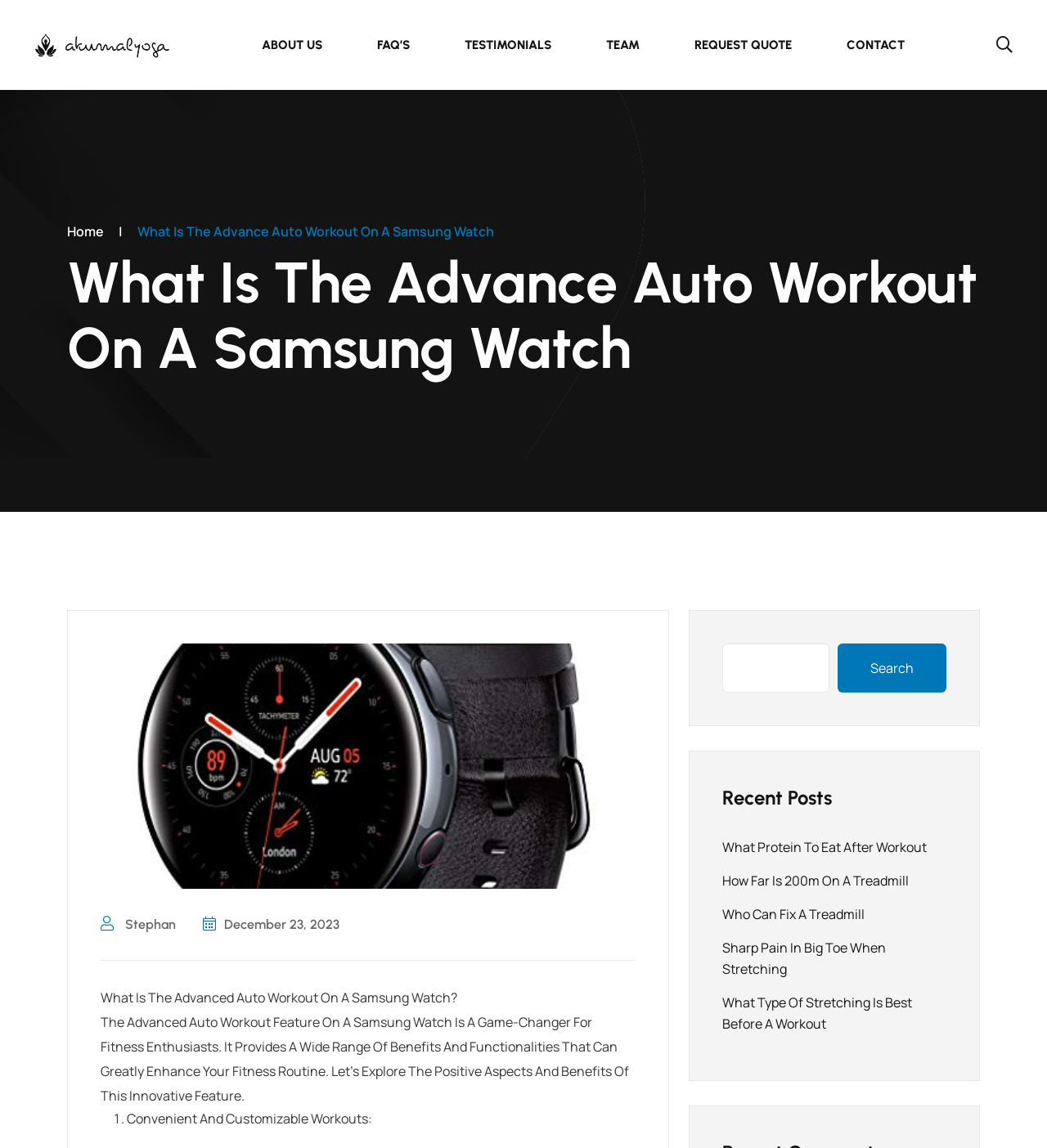Find the bounding box coordinates of the element you need to click on to perform this action: 'Click on the 'ABOUT US' link'. The coordinates should be represented by four float values between 0 and 1, in the format [left, top, right, bottom].

[0.225, 0.0, 0.332, 0.078]